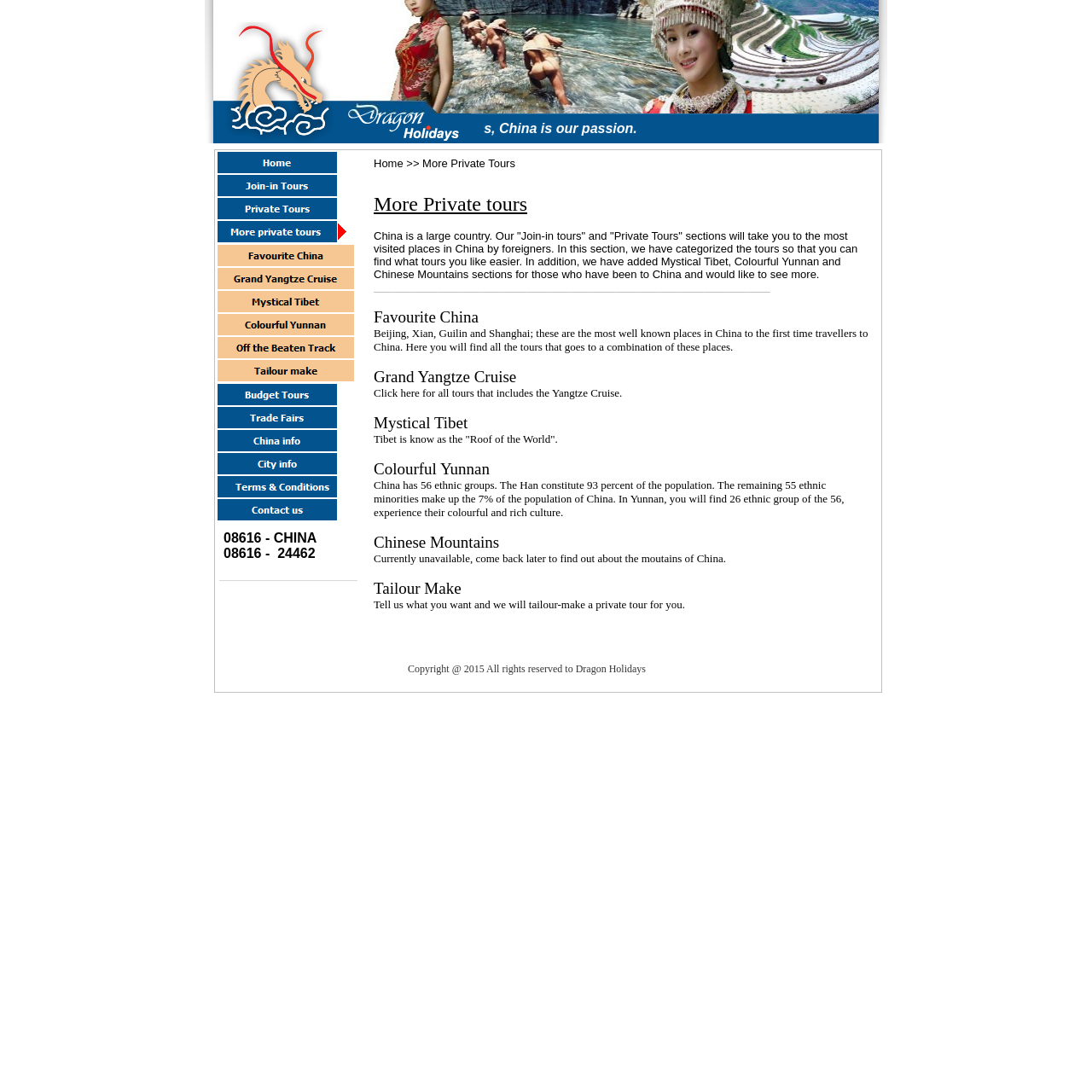What is the purpose of the 'Tailour Make' link?
Using the visual information from the image, give a one-word or short-phrase answer.

To create a custom private tour